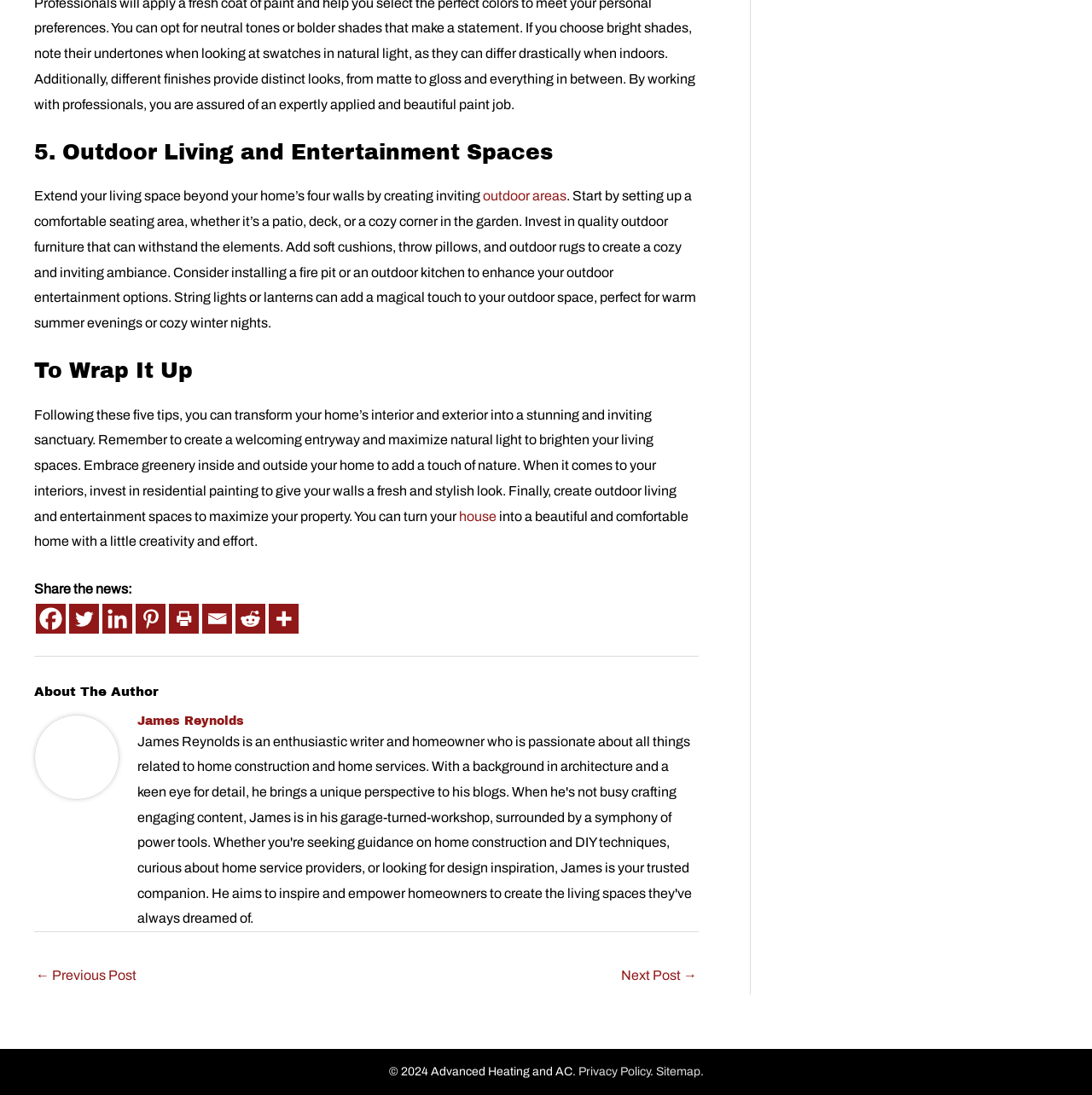Locate the bounding box coordinates of the element that should be clicked to execute the following instruction: "Go to ABOUT US page".

None